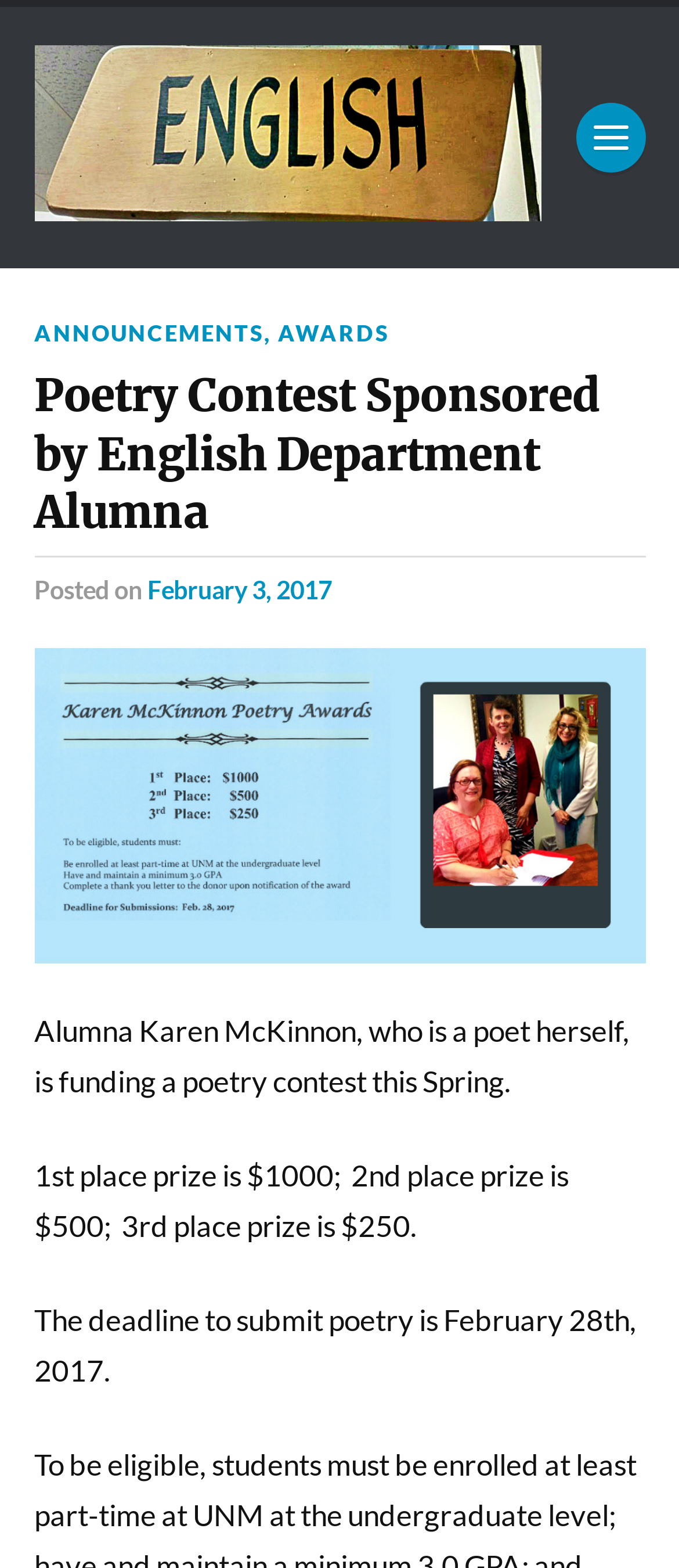Identify and provide the bounding box for the element described by: "English News & Notes".

[0.05, 0.117, 0.796, 0.147]